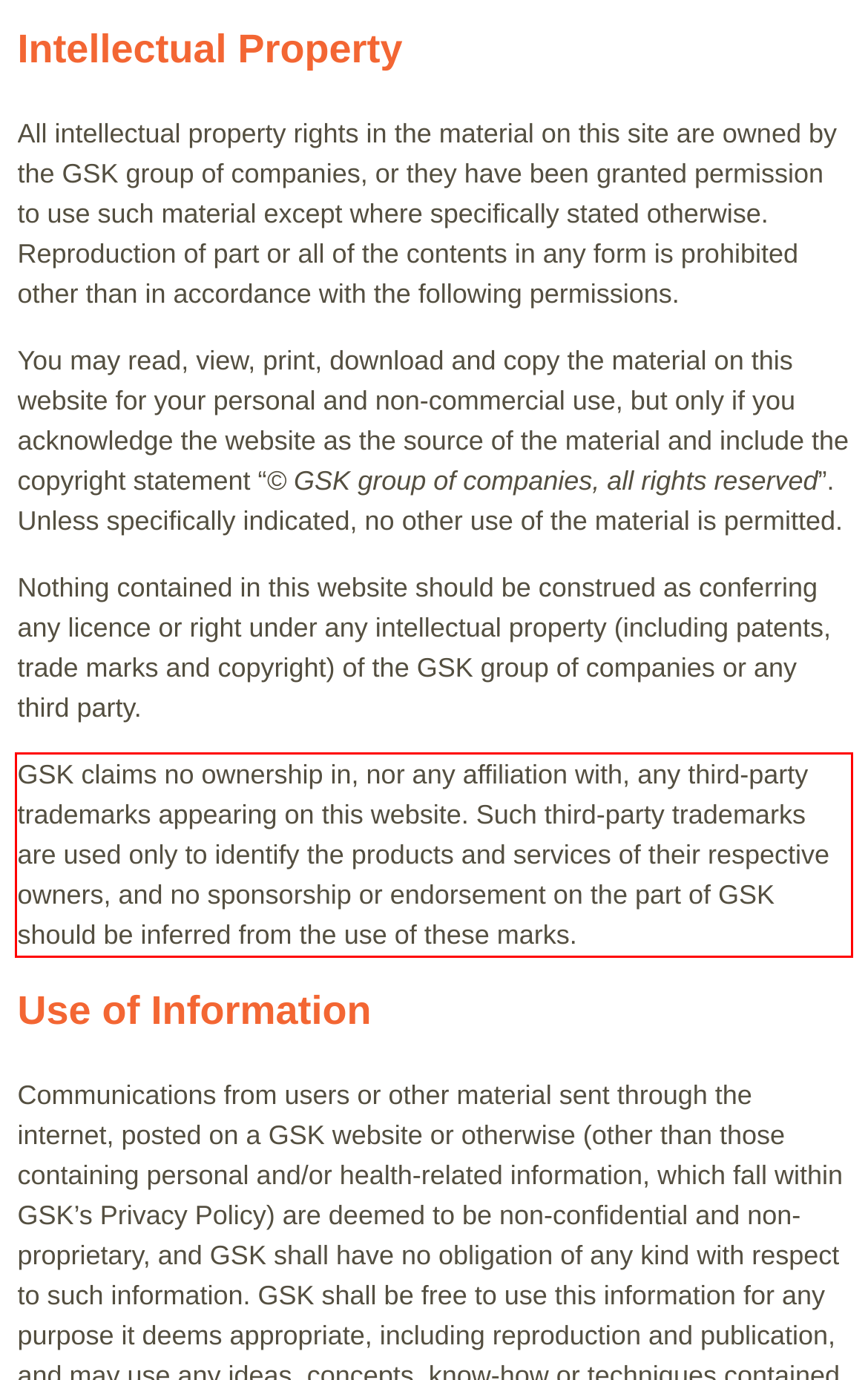In the given screenshot, locate the red bounding box and extract the text content from within it.

GSK claims no ownership in, nor any affiliation with, any third-party trademarks appearing on this website. Such third-party trademarks are used only to identify the products and services of their respective owners, and no sponsorship or endorsement on the part of GSK should be inferred from the use of these marks.